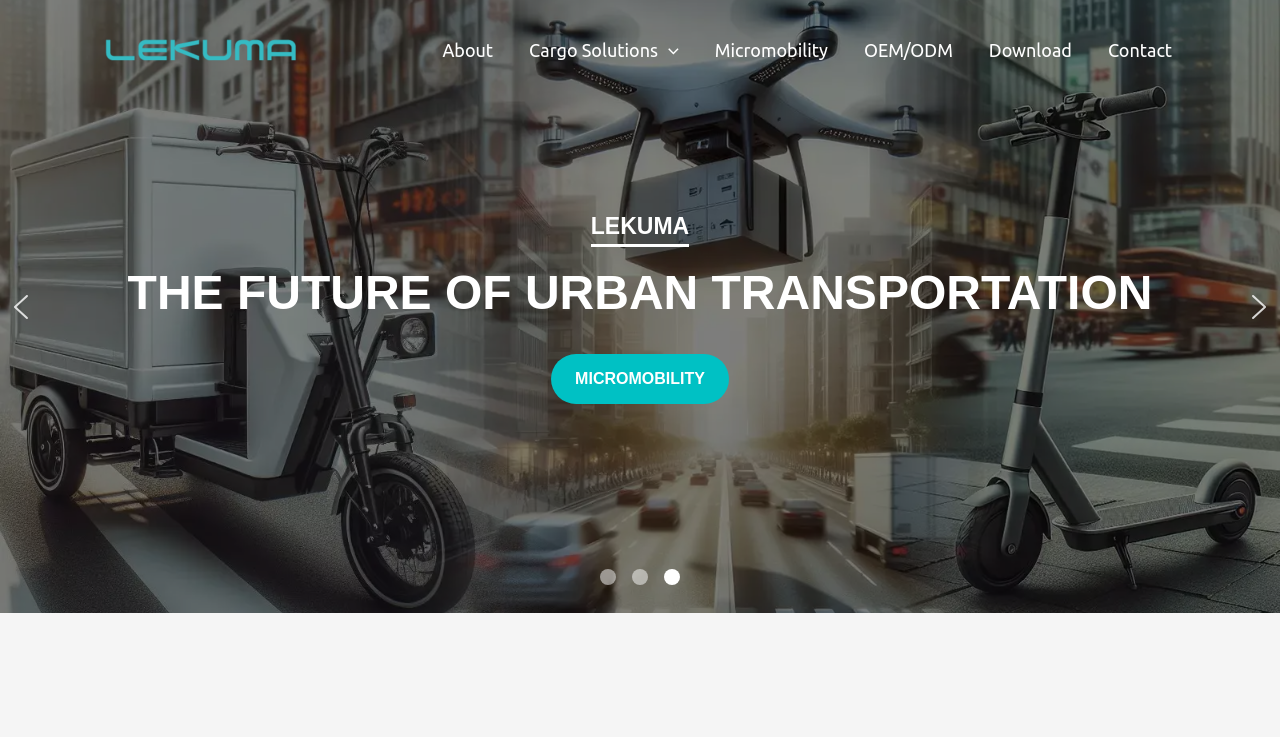Provide a one-word or short-phrase answer to the question:
What is the main theme of the slider?

Urban Transportation